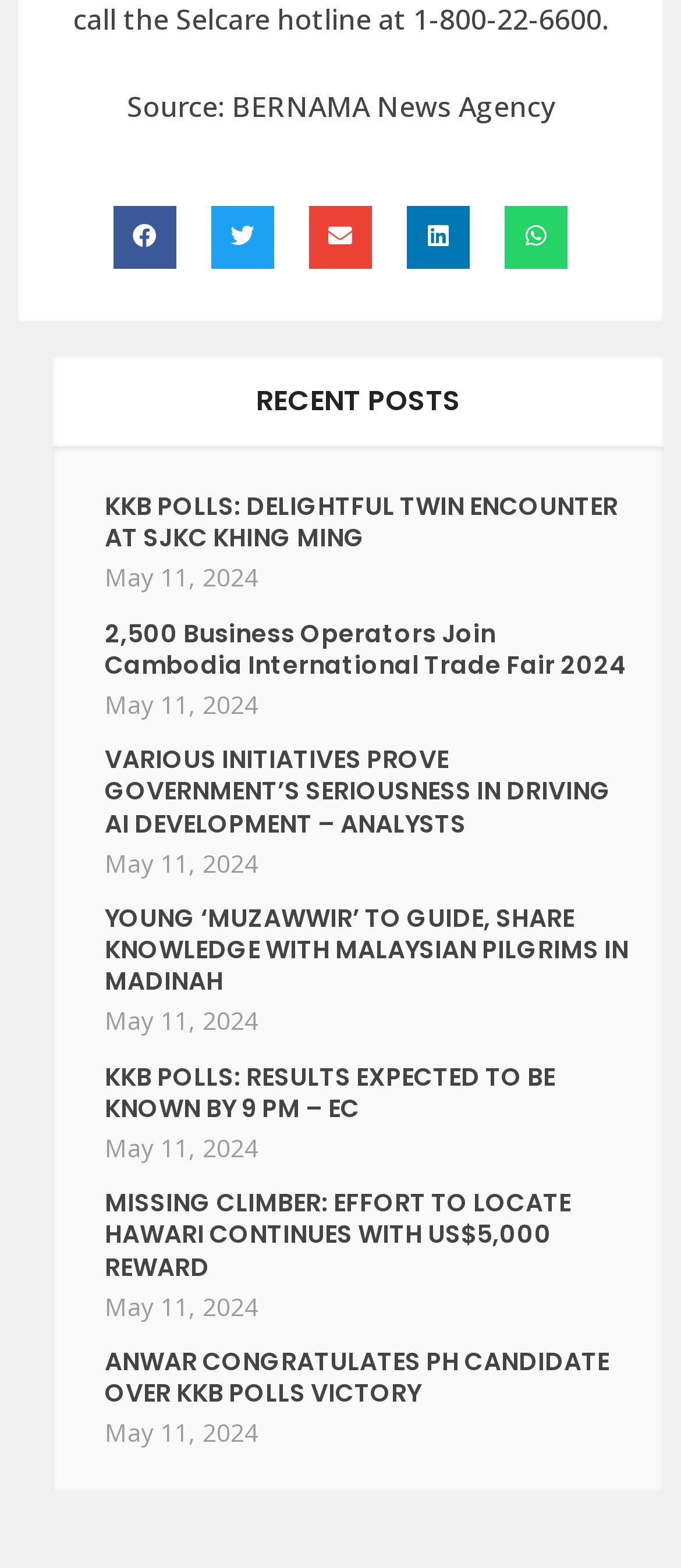Show the bounding box coordinates for the element that needs to be clicked to execute the following instruction: "View article '2,500 Business Operators Join Cambodia International Trade Fair 2024'". Provide the coordinates in the form of four float numbers between 0 and 1, i.e., [left, top, right, bottom].

[0.154, 0.392, 0.921, 0.435]